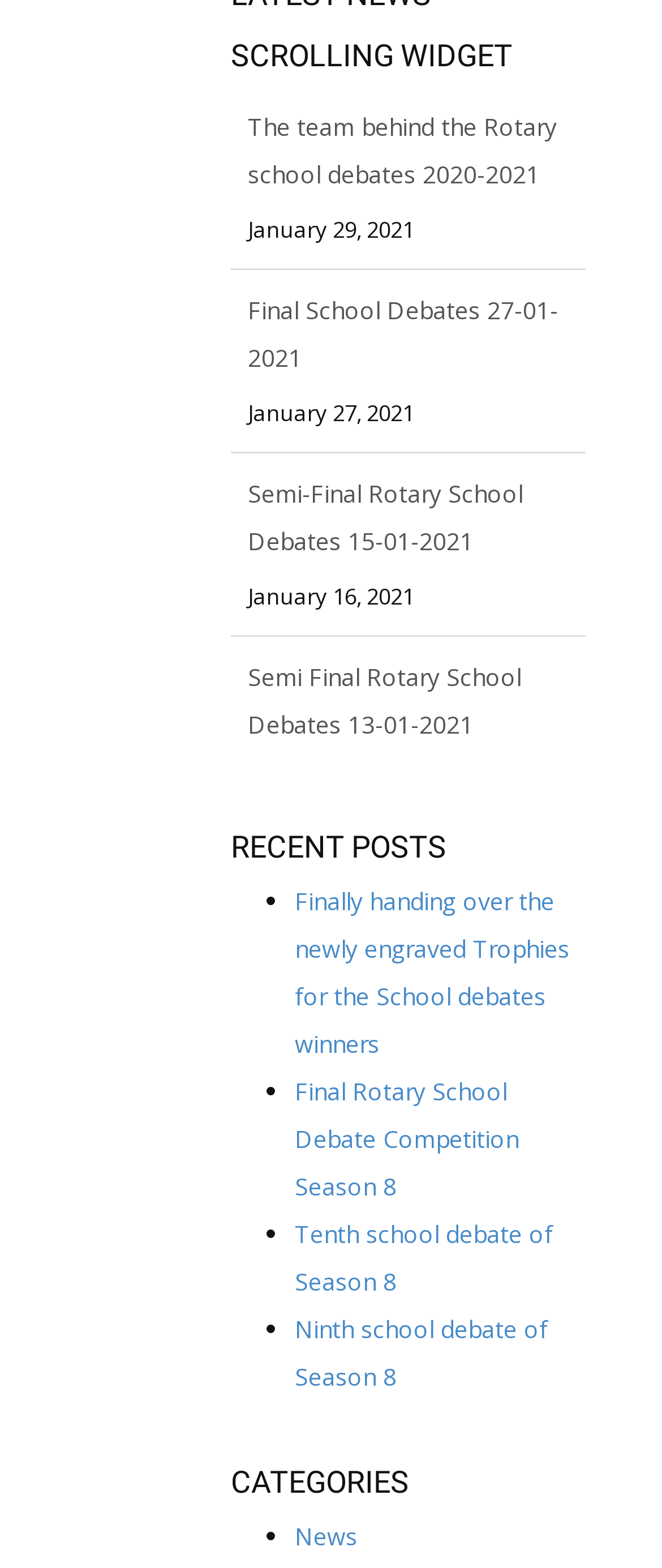Please locate the clickable area by providing the bounding box coordinates to follow this instruction: "Contact Us".

None